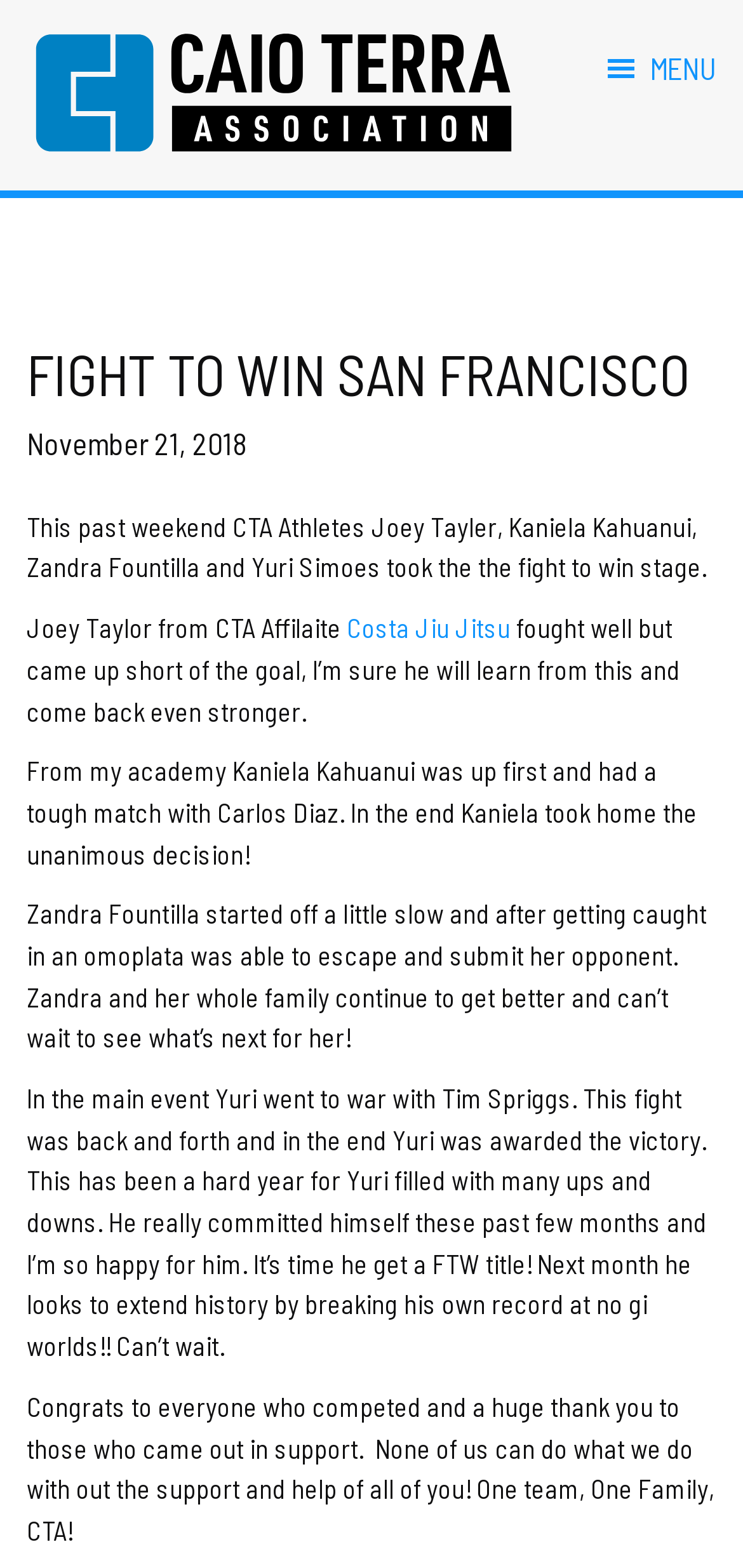What is the name of the event where Yuri went to war with Tim Spriggs?
Provide a detailed and extensive answer to the question.

The event where Yuri went to war with Tim Spriggs is mentioned in the sentence 'In the main event Yuri went to war with Tim Spriggs.' This event is referred to as 'Fight to Win' which is also the title of the webpage.